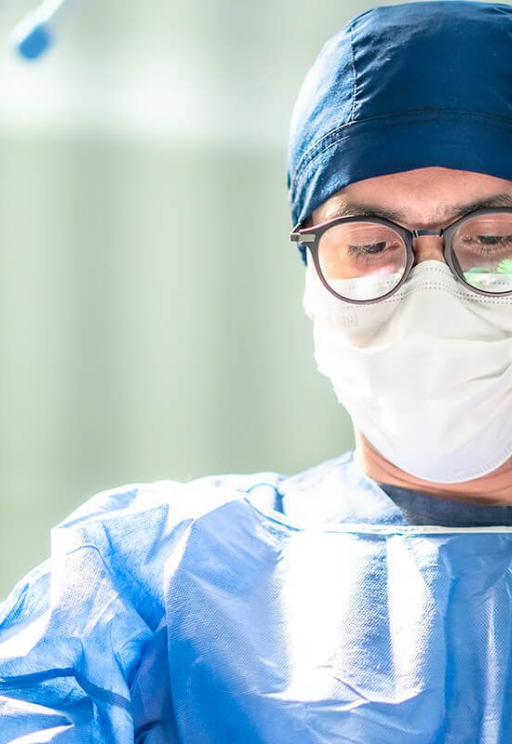What is the background of the image?
Please elaborate on the answer to the question with detailed information.

The background of the image is softly blurred, which suggests that the focus of the image is on the medical professional and the procedure they are performing, rather than the surrounding environment.